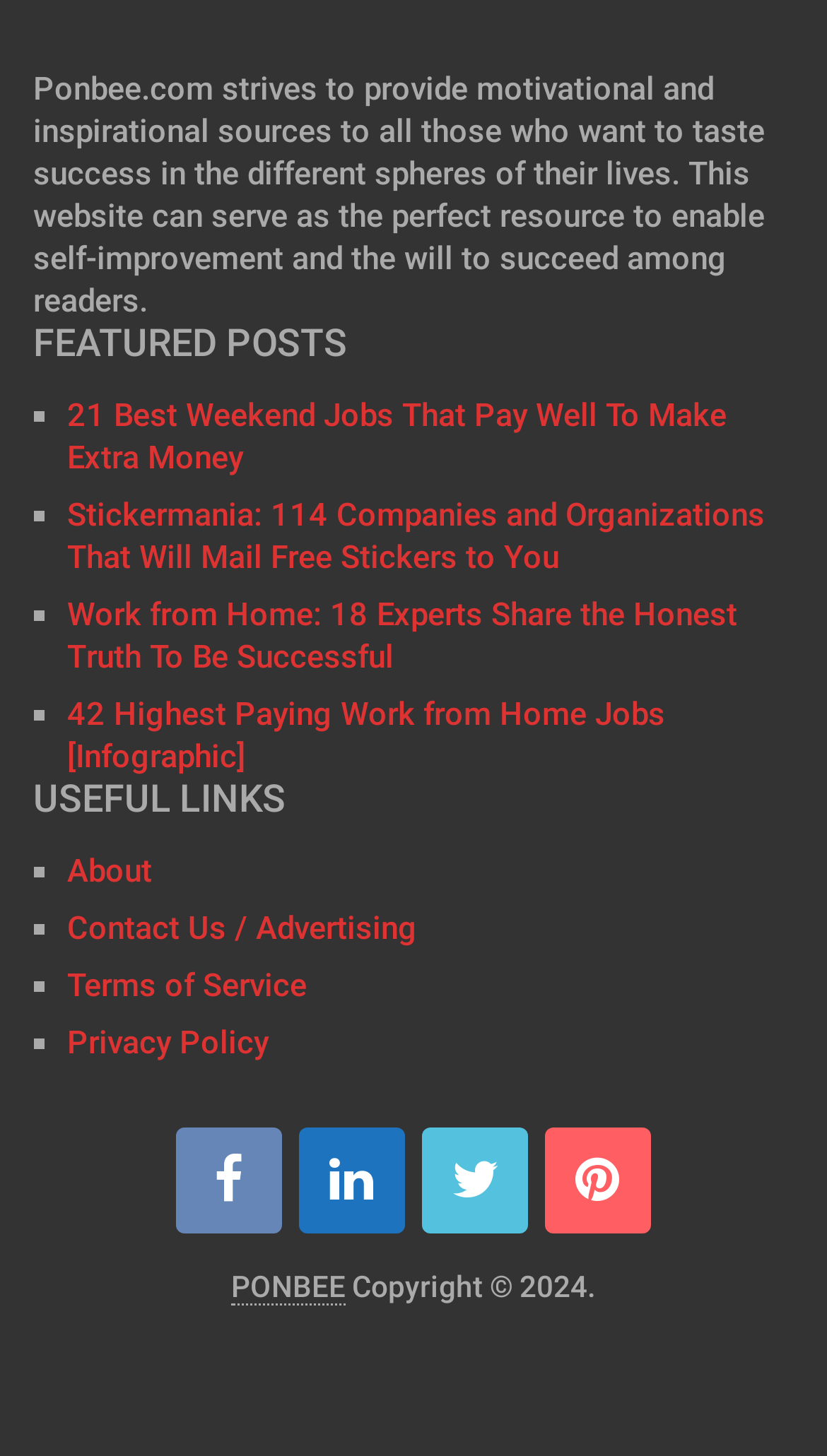Provide the bounding box coordinates of the section that needs to be clicked to accomplish the following instruction: "go to the contact us page."

[0.081, 0.625, 0.504, 0.651]